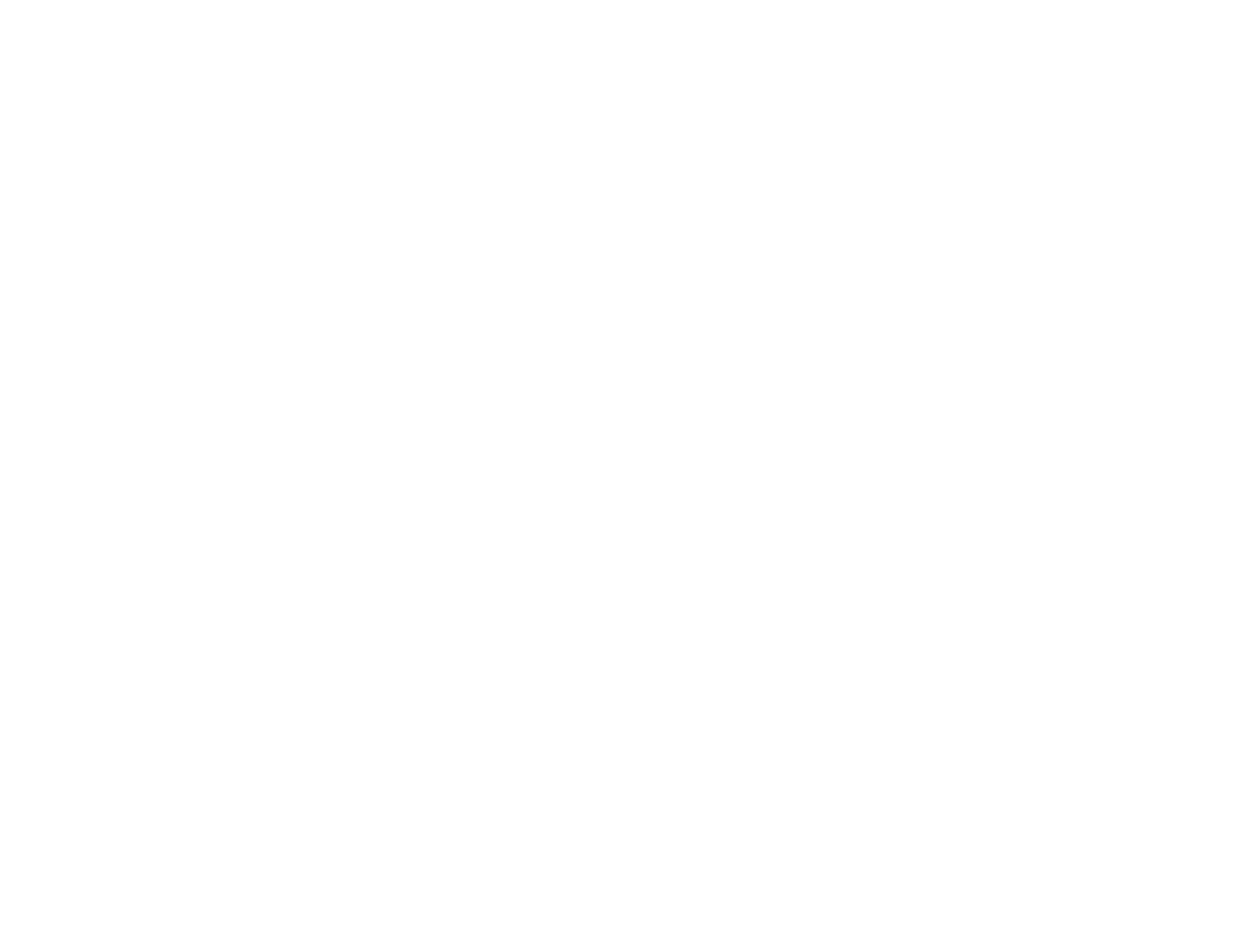Could you find the bounding box coordinates of the clickable area to complete this instruction: "Read the 'Quetta Police reached Lahore to Arrest PTI Chairman Imran Khan' article"?

None